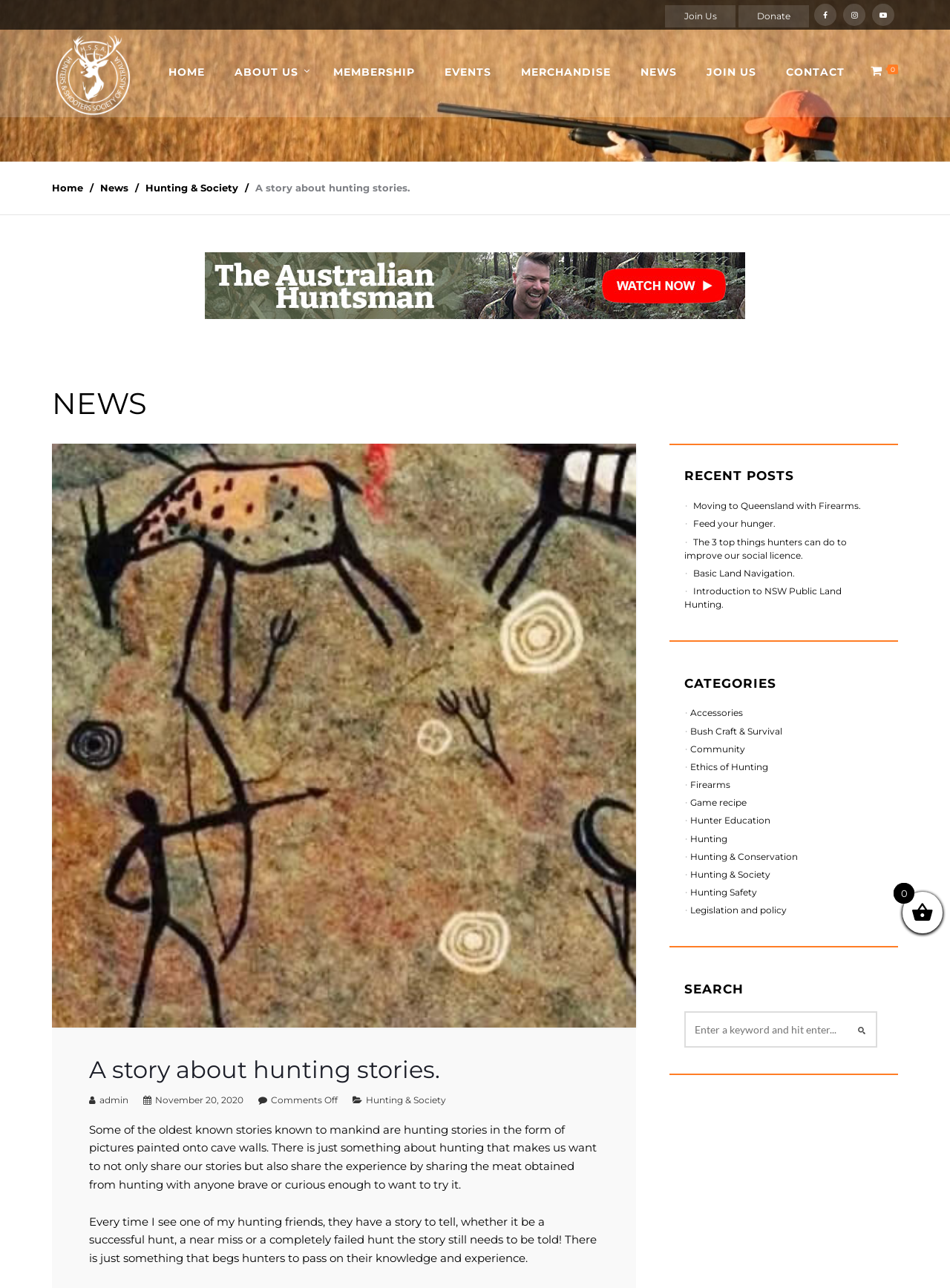Provide a thorough and detailed response to the question by examining the image: 
What is the purpose of the search box?

I found the answer by looking at the search box element located under the 'SEARCH' heading. The presence of a search box suggests that it is intended for users to search the website for specific content.